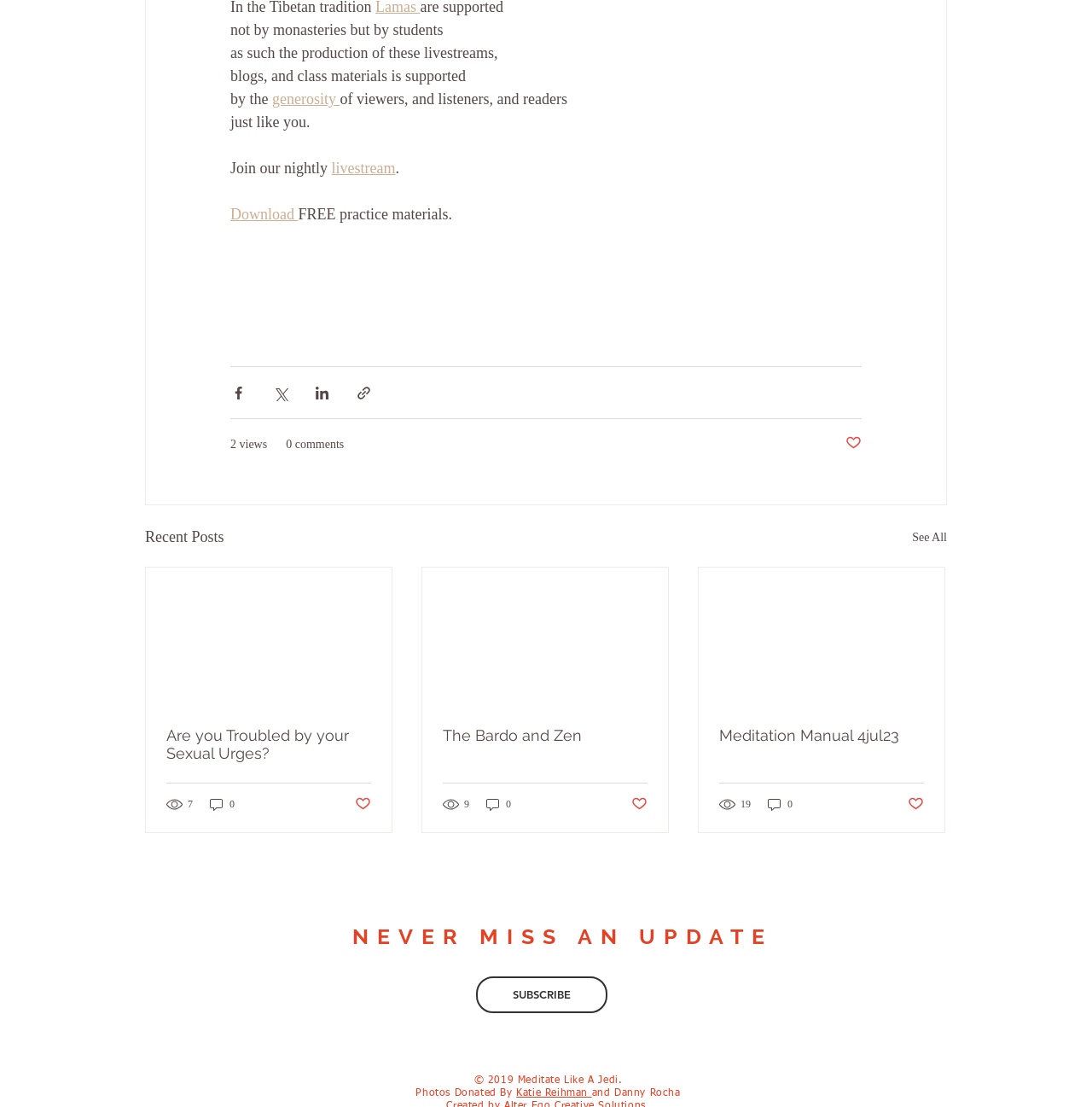Determine the bounding box coordinates of the element's region needed to click to follow the instruction: "Learn more about Grammar Checker". Provide these coordinates as four float numbers between 0 and 1, formatted as [left, top, right, bottom].

None